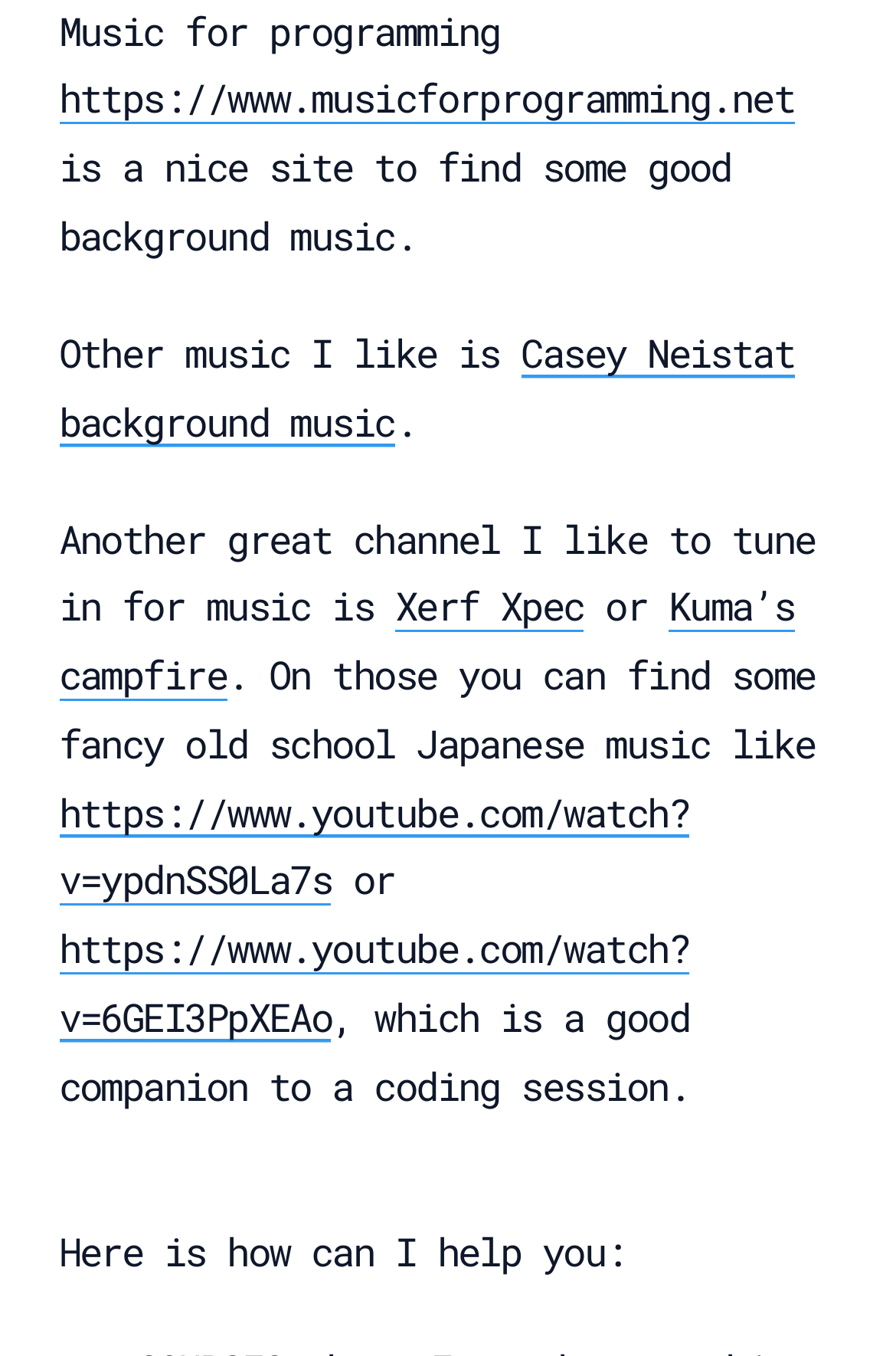Analyze the image and give a detailed response to the question:
How many YouTube video links are provided on the webpage?

The webpage provides two YouTube video links, which are indicated by the link elements 'https://www.youtube.com/watch?v=ypdnSS0La7s' and 'https://www.youtube.com/watch?v=6GEI3PpXEAo'.